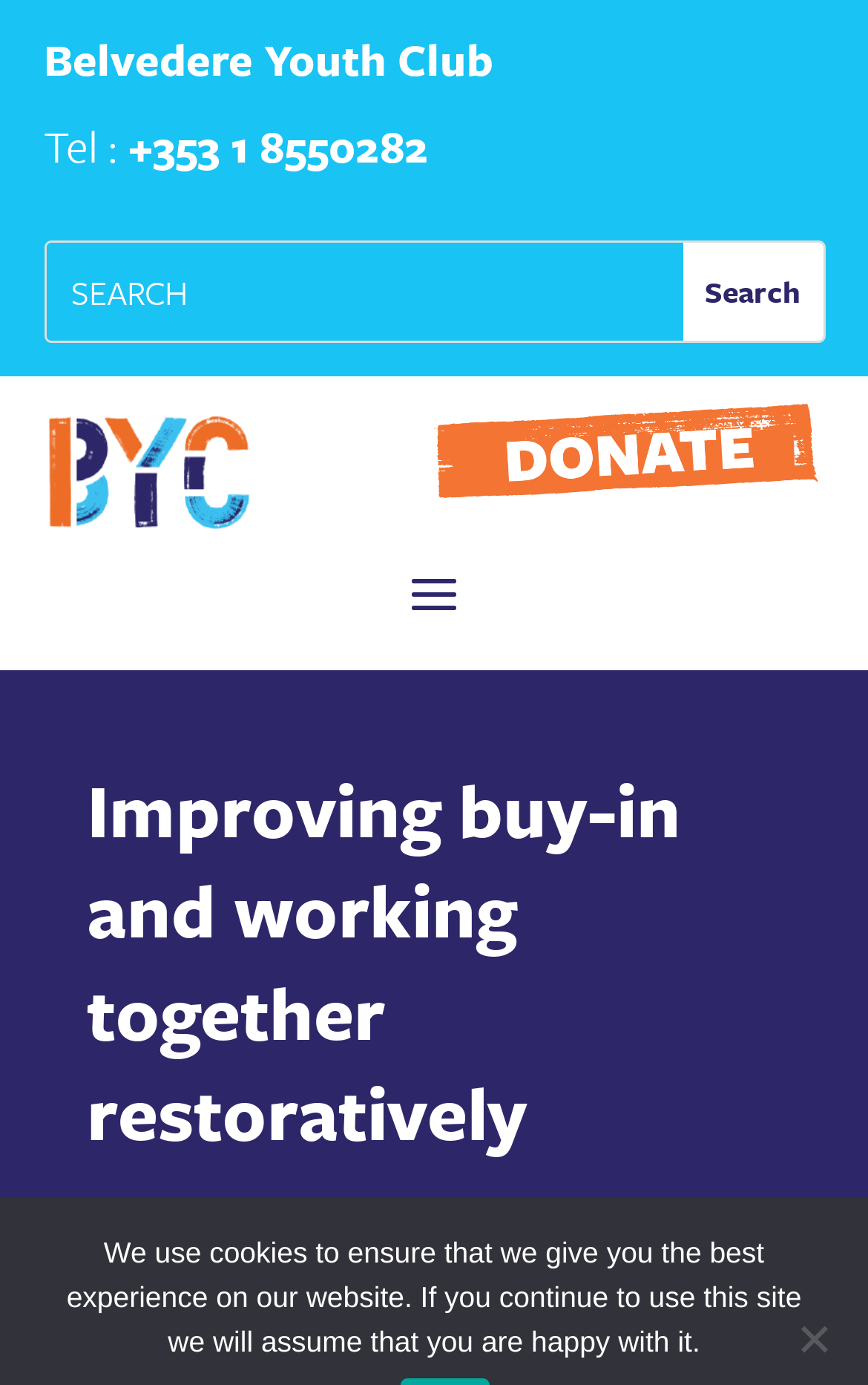What is the purpose of the cookies on this website?
Please describe in detail the information shown in the image to answer the question.

I read the text at the bottom of the webpage, which says 'We use cookies to ensure that we give you the best experience on our website. If you continue to use this site we will assume that you are happy with it.'